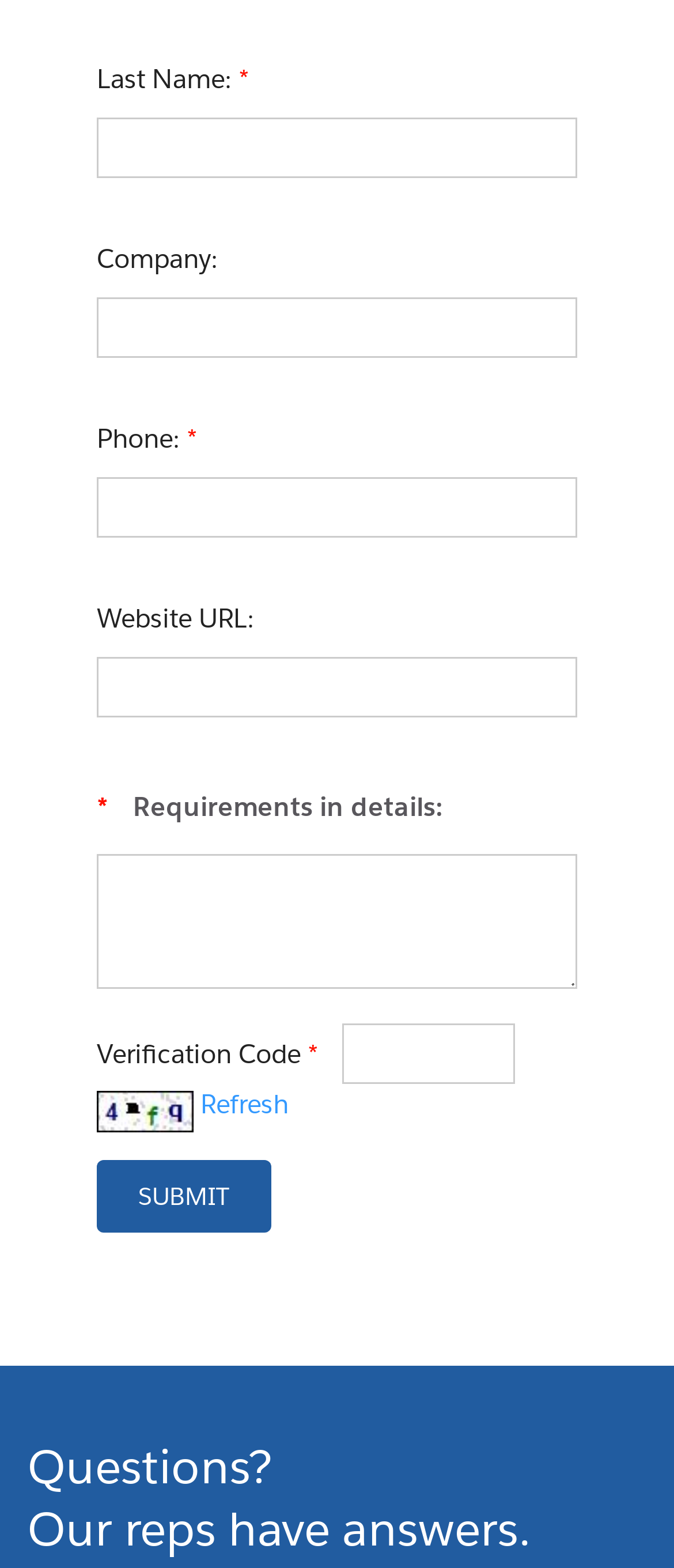From the details in the image, provide a thorough response to the question: What is the text above the 'SUBMIT' button?

The text 'Requirements in details:' is located above the 'SUBMIT' button, as indicated by the StaticText element with ID 678, which has a bounding box coordinate of [0.187, 0.503, 0.656, 0.524].